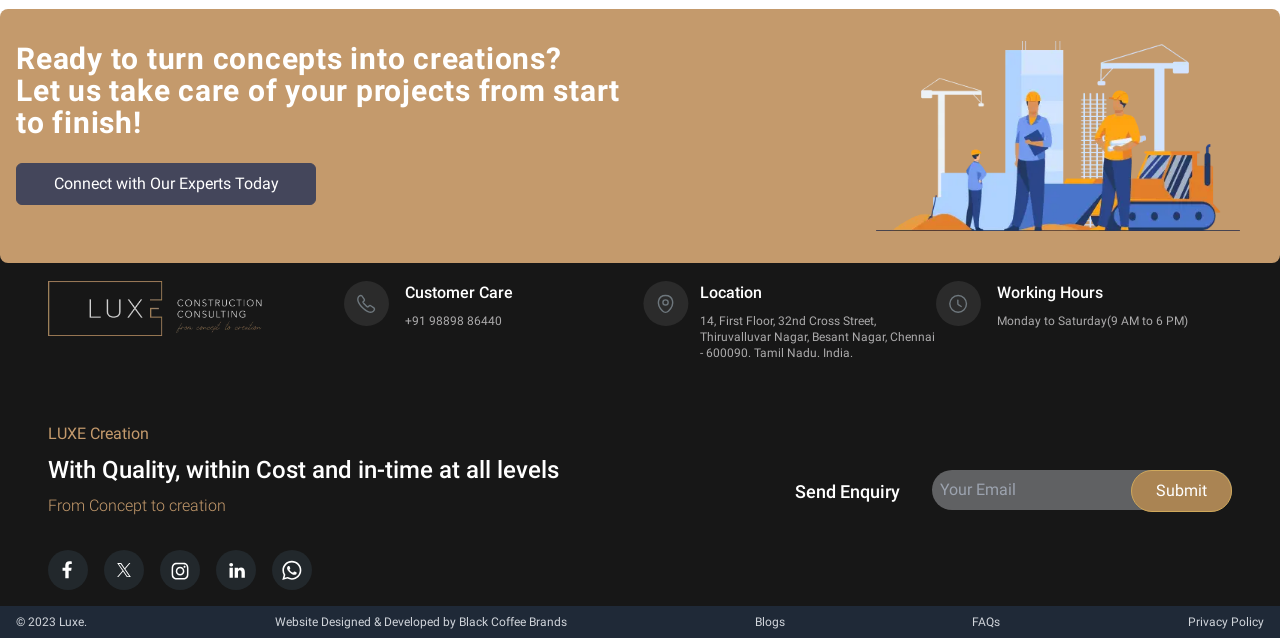Locate the bounding box coordinates of the element that should be clicked to fulfill the instruction: "Call customer care".

[0.316, 0.49, 0.401, 0.515]